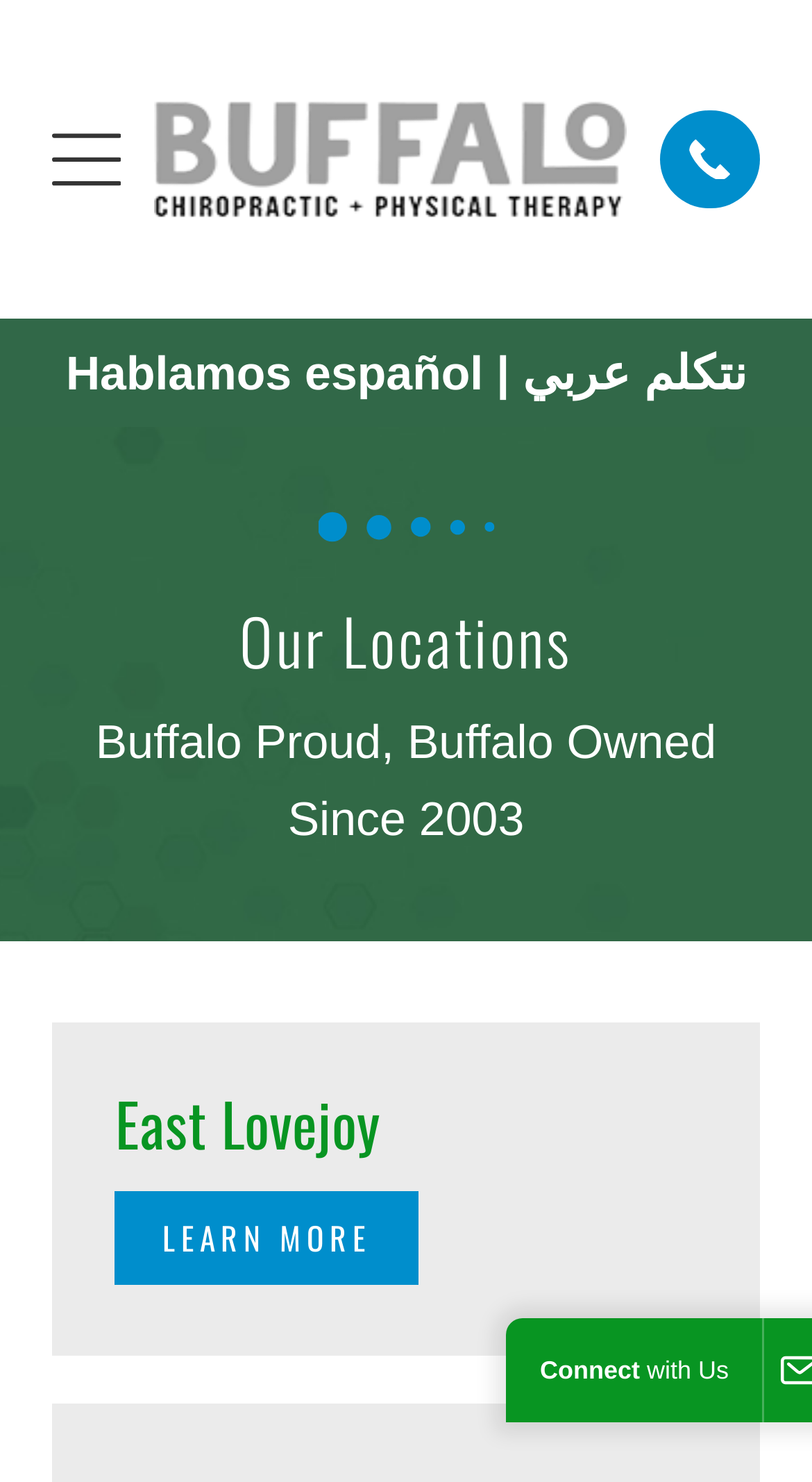Respond with a single word or phrase to the following question:
What is the call to action for the East Lovejoy location?

LEARN MORE